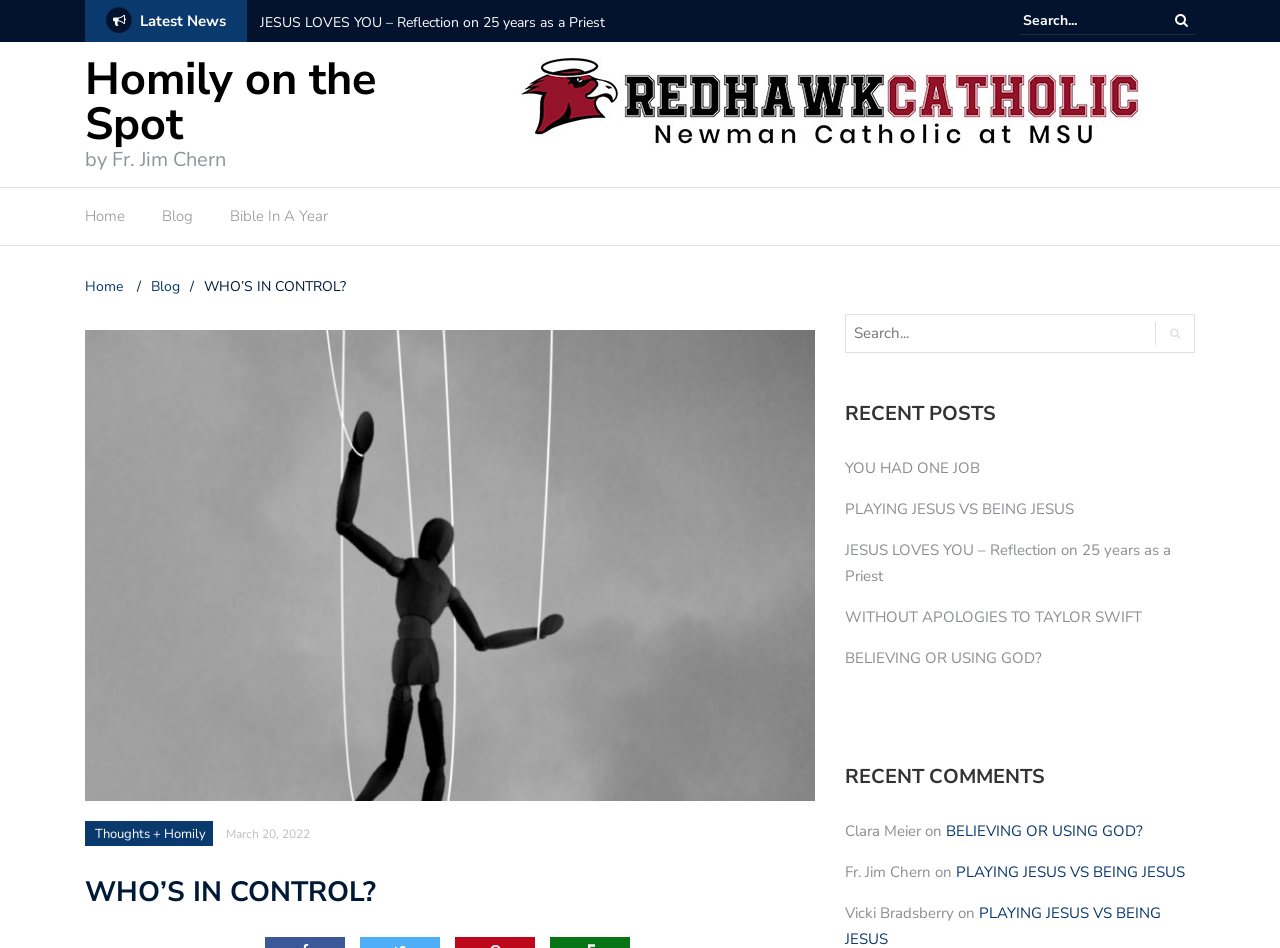What is the date of the homily?
Using the information presented in the image, please offer a detailed response to the question.

I found the date of the homily by looking at the static text element 'March 20, 2022' which is located below the link 'Thoughts + Homily'.